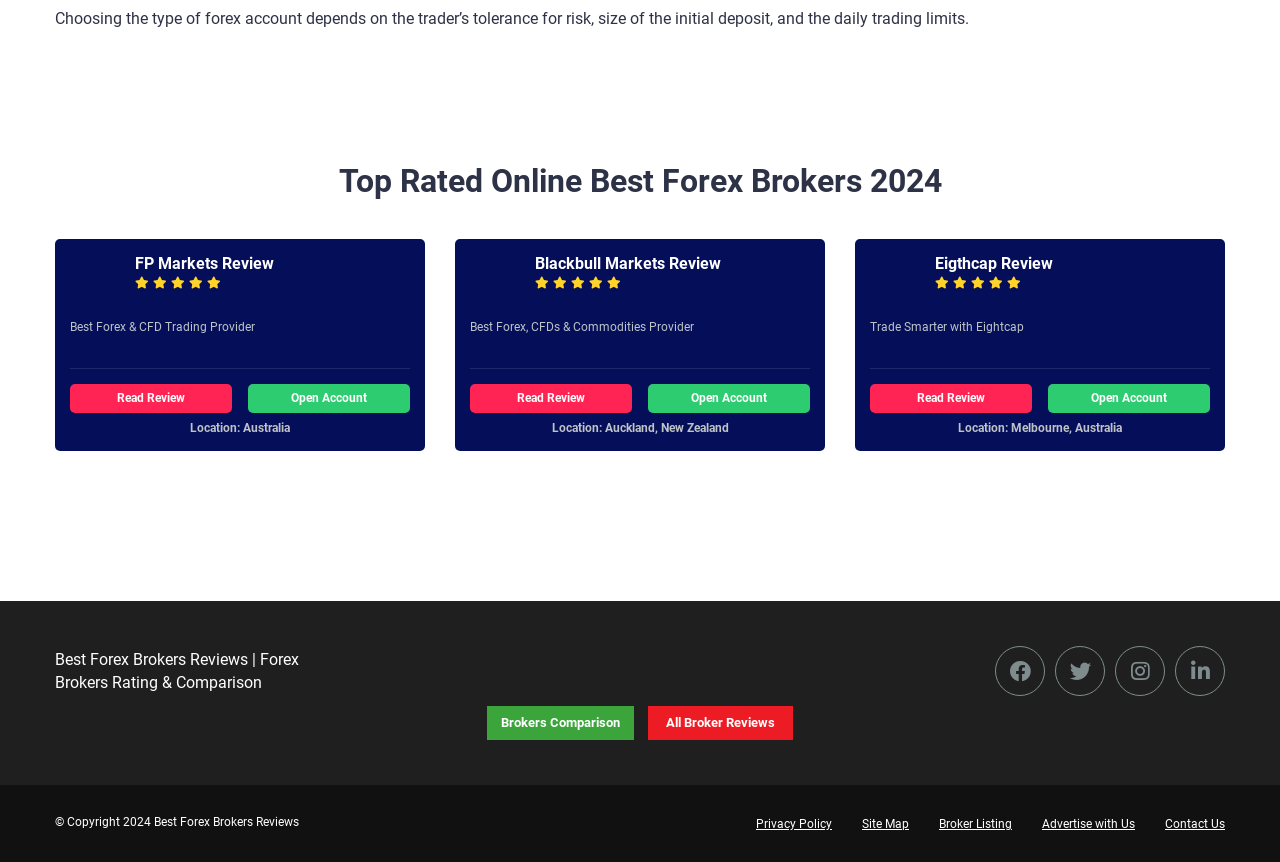Please identify the bounding box coordinates of the element I need to click to follow this instruction: "Read the review of FP Markets".

[0.055, 0.335, 0.094, 0.357]